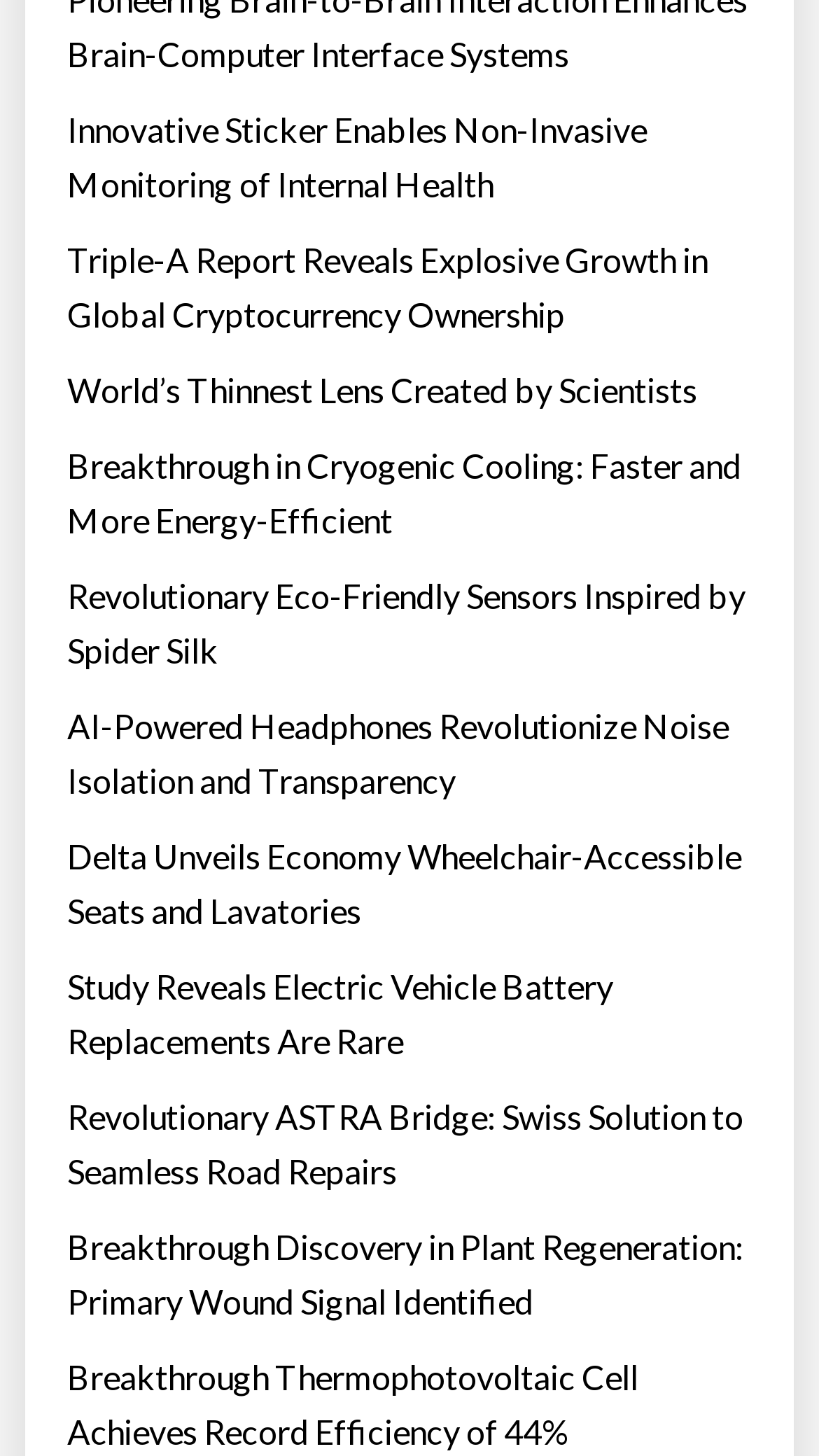Highlight the bounding box coordinates of the region I should click on to meet the following instruction: "Read about innovative sticker for internal health monitoring".

[0.082, 0.07, 0.918, 0.145]